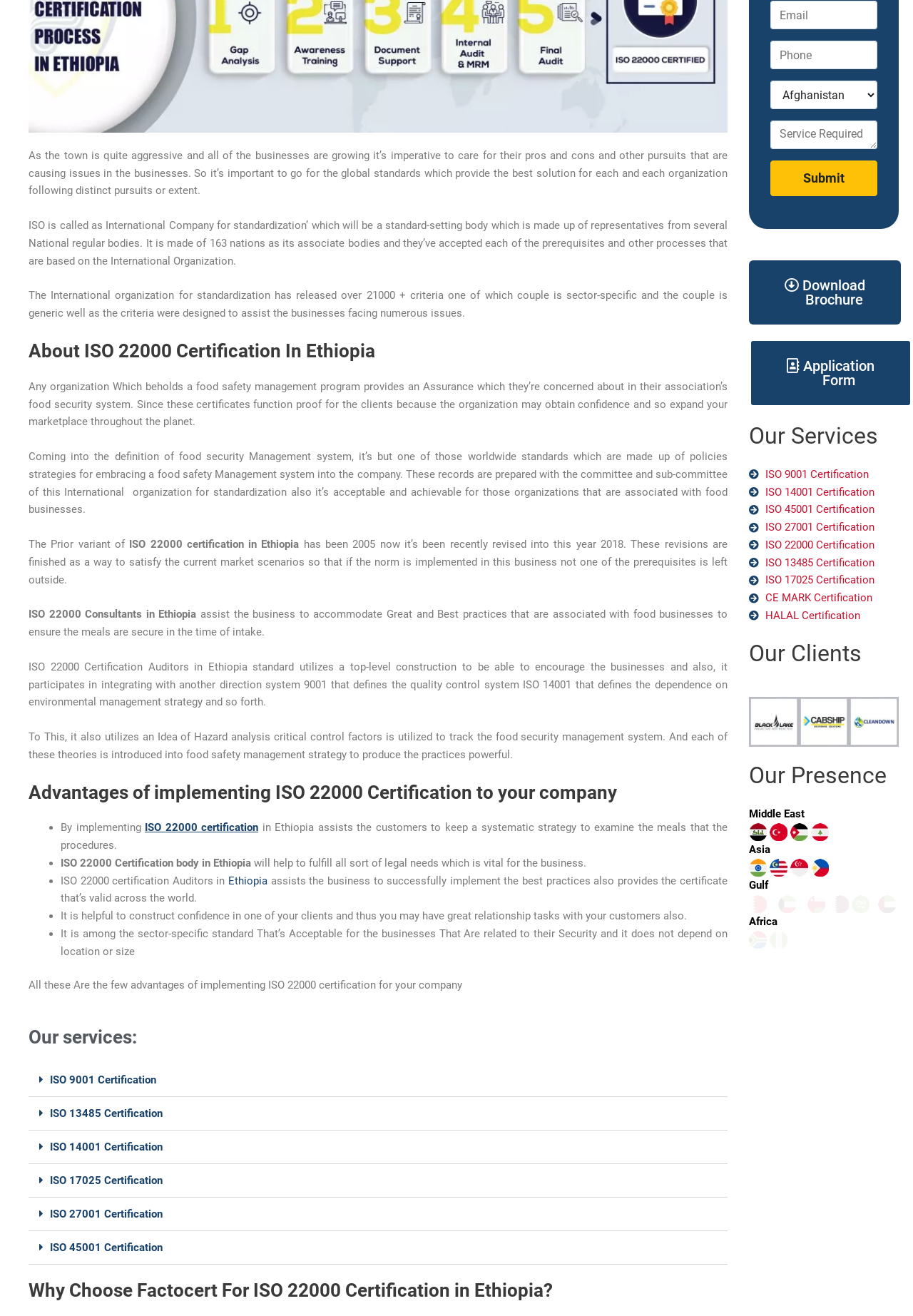Provide the bounding box for the UI element matching this description: "ISO 27001 Certification".

[0.82, 0.394, 0.984, 0.408]